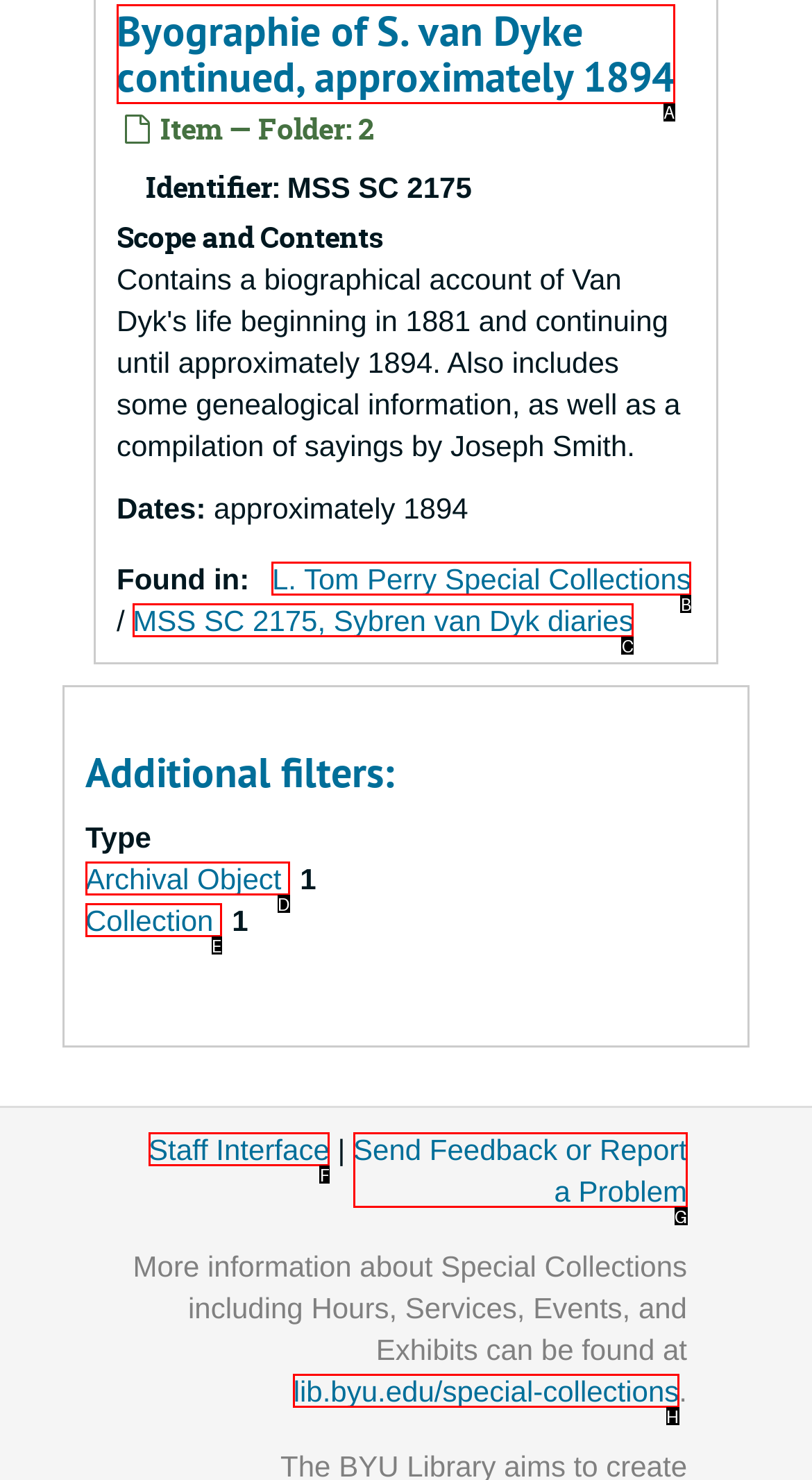Select the UI element that should be clicked to execute the following task: View the biography of S. van Dyke
Provide the letter of the correct choice from the given options.

A